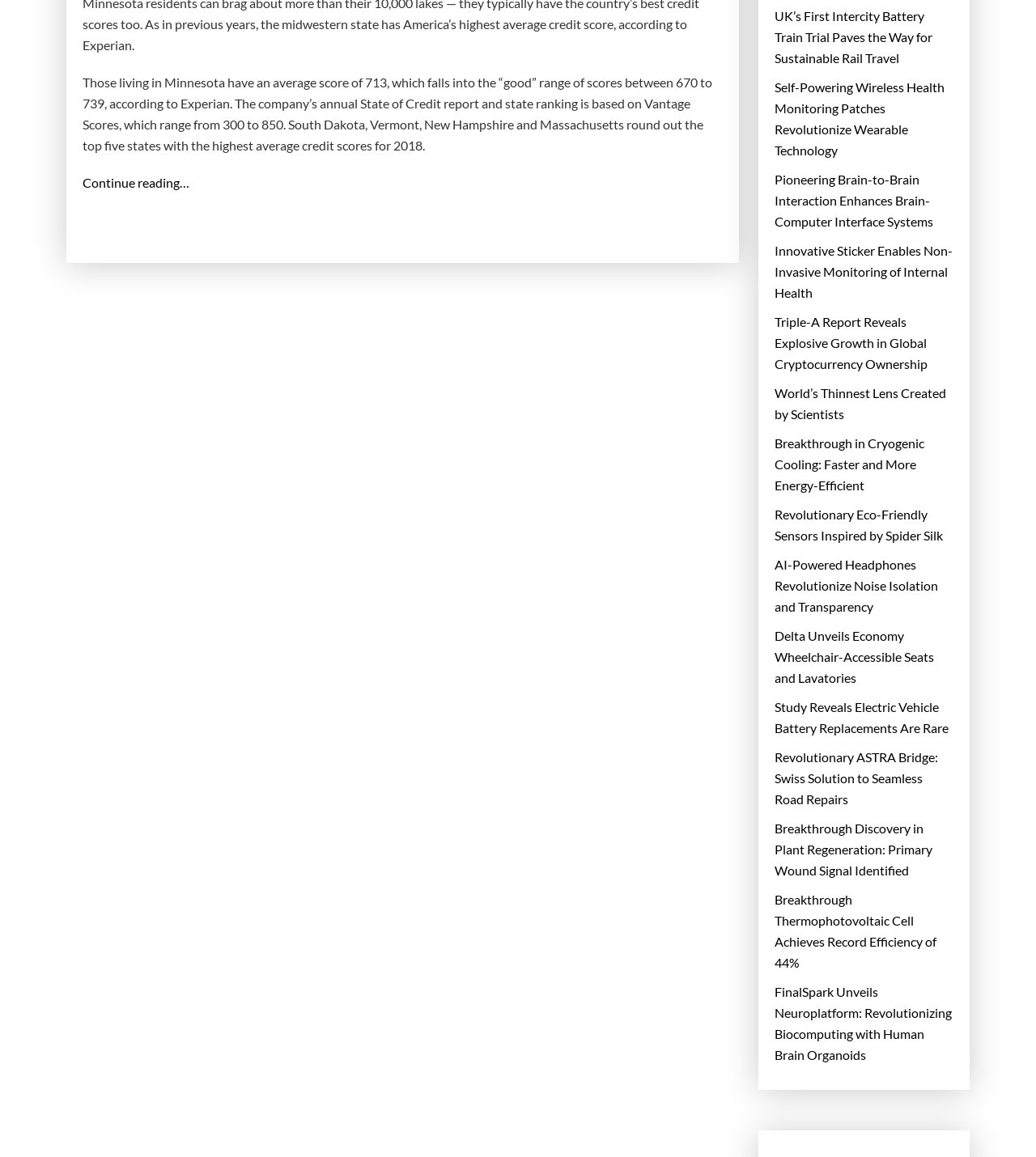Locate the coordinates of the bounding box for the clickable region that fulfills this instruction: "Find out more about the revolutionary eco-friendly sensors inspired by spider silk".

[0.748, 0.435, 0.92, 0.472]